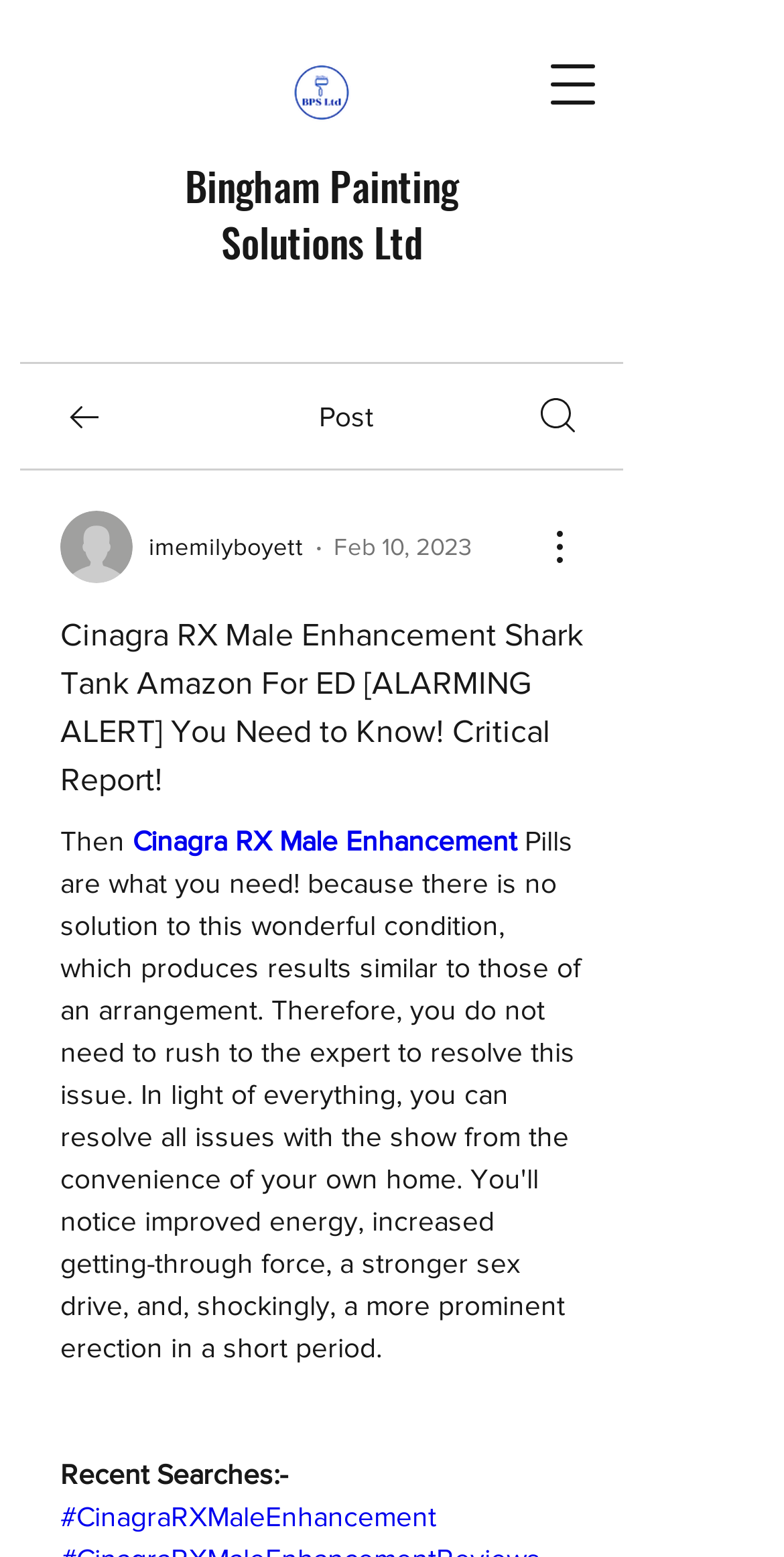Highlight the bounding box coordinates of the element you need to click to perform the following instruction: "Open navigation menu."

[0.679, 0.028, 0.782, 0.08]